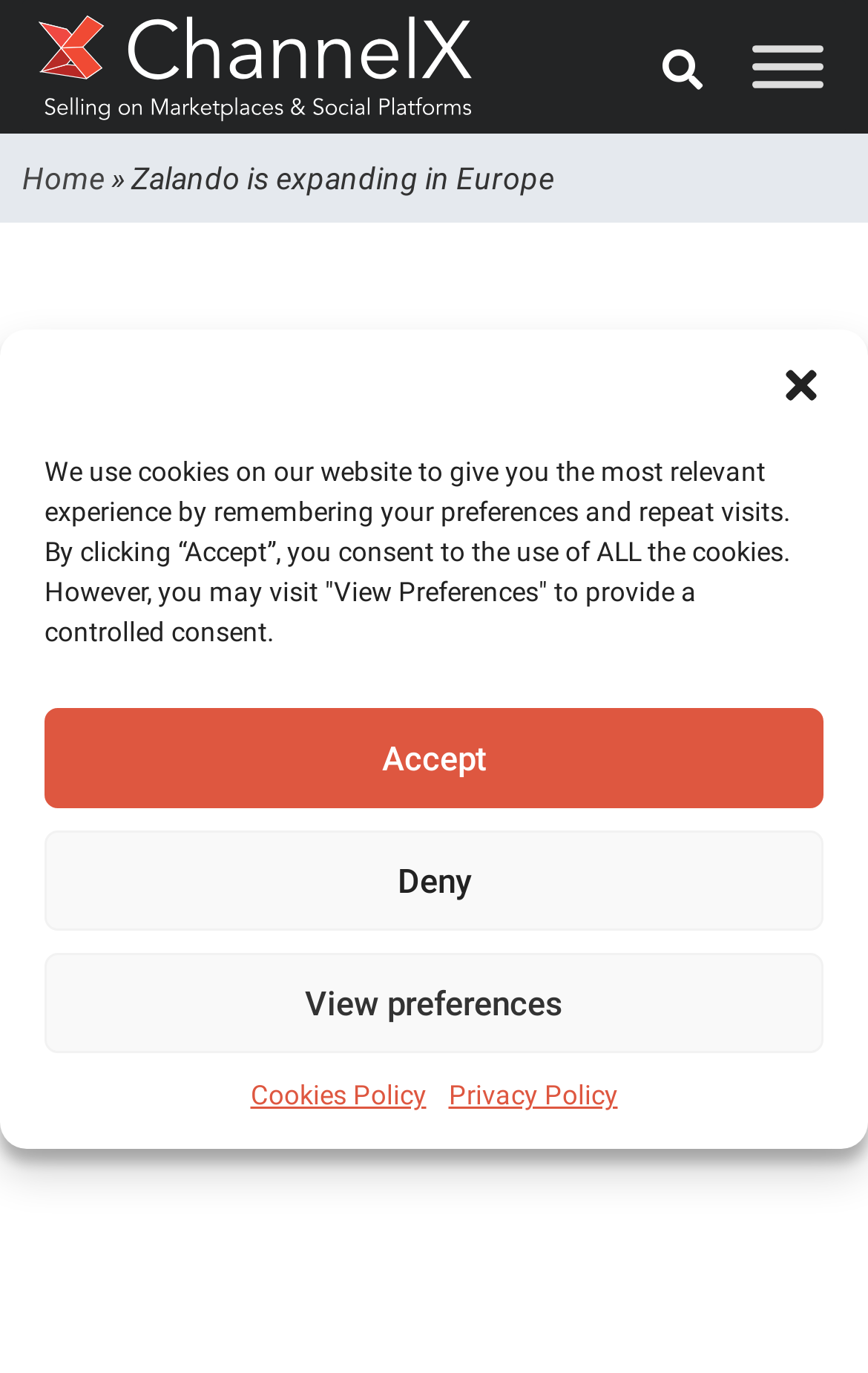Extract the heading text from the webpage.

Zalando is expanding in Europe